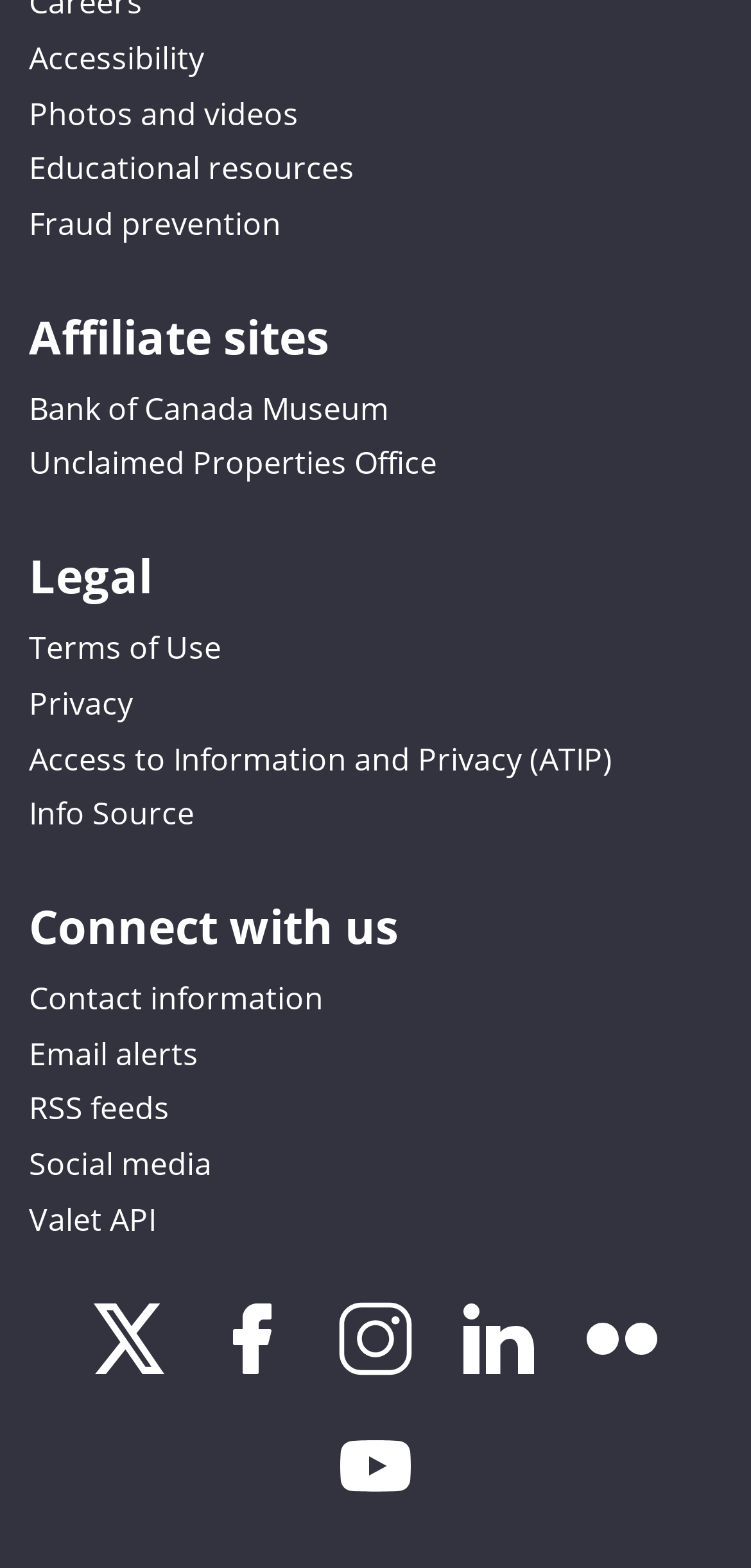What is the second link under 'Affiliate sites'?
Give a single word or phrase answer based on the content of the image.

Unclaimed Properties Office